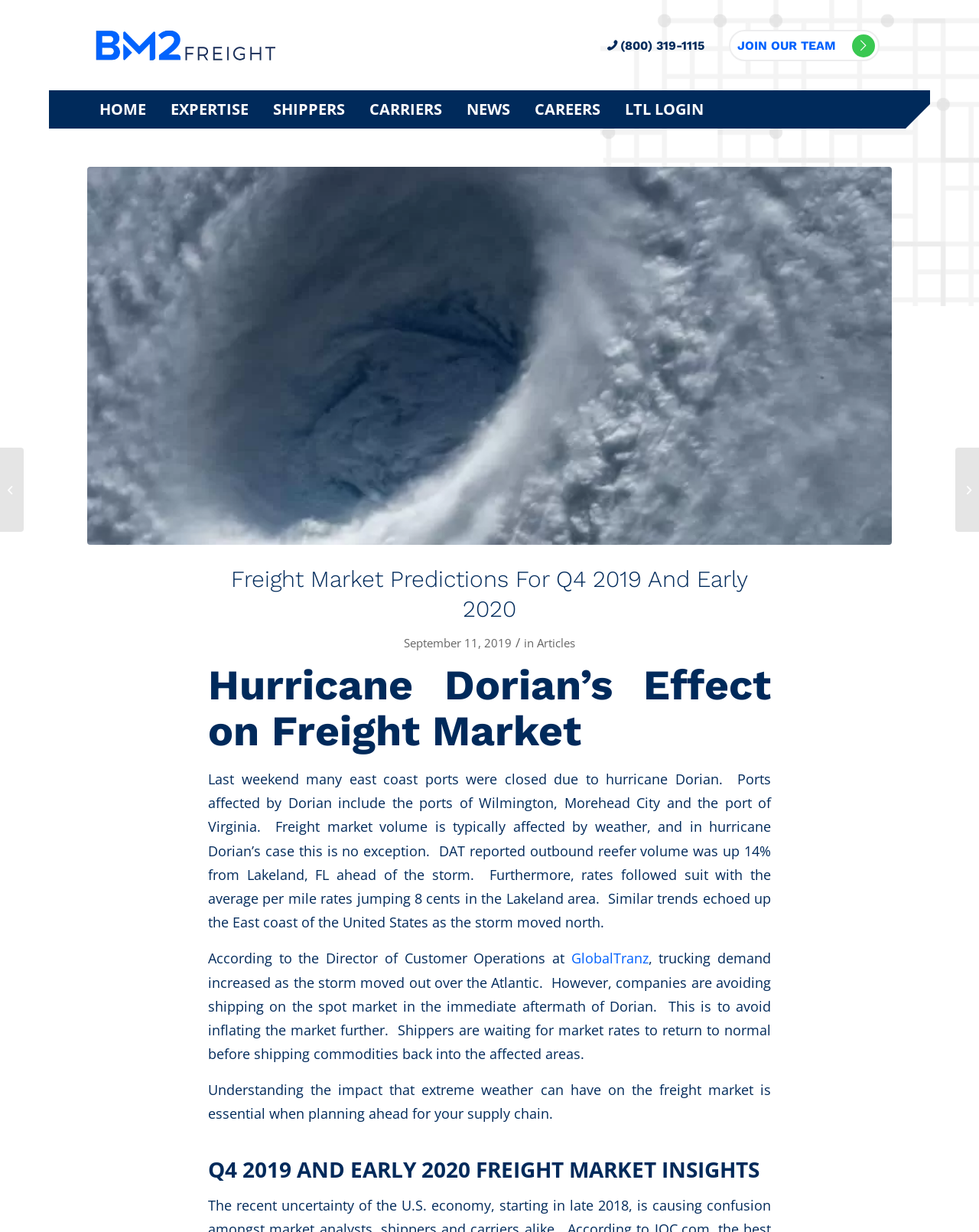Identify the bounding box coordinates for the UI element described as: "Join Our Team".

[0.745, 0.028, 0.898, 0.046]